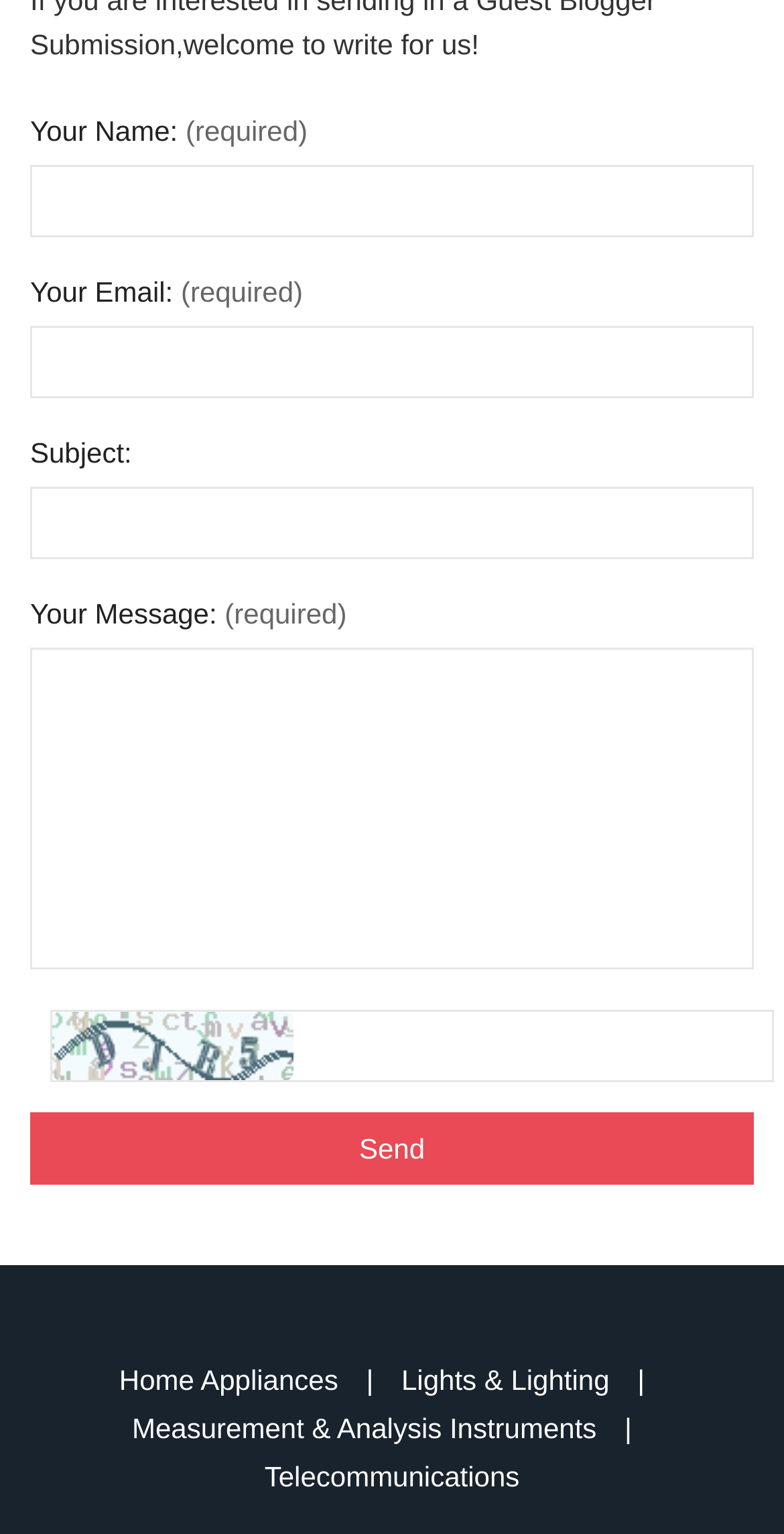Extract the bounding box coordinates for the UI element described as: "input value=" " name="content"".

[0.038, 0.422, 0.962, 0.632]